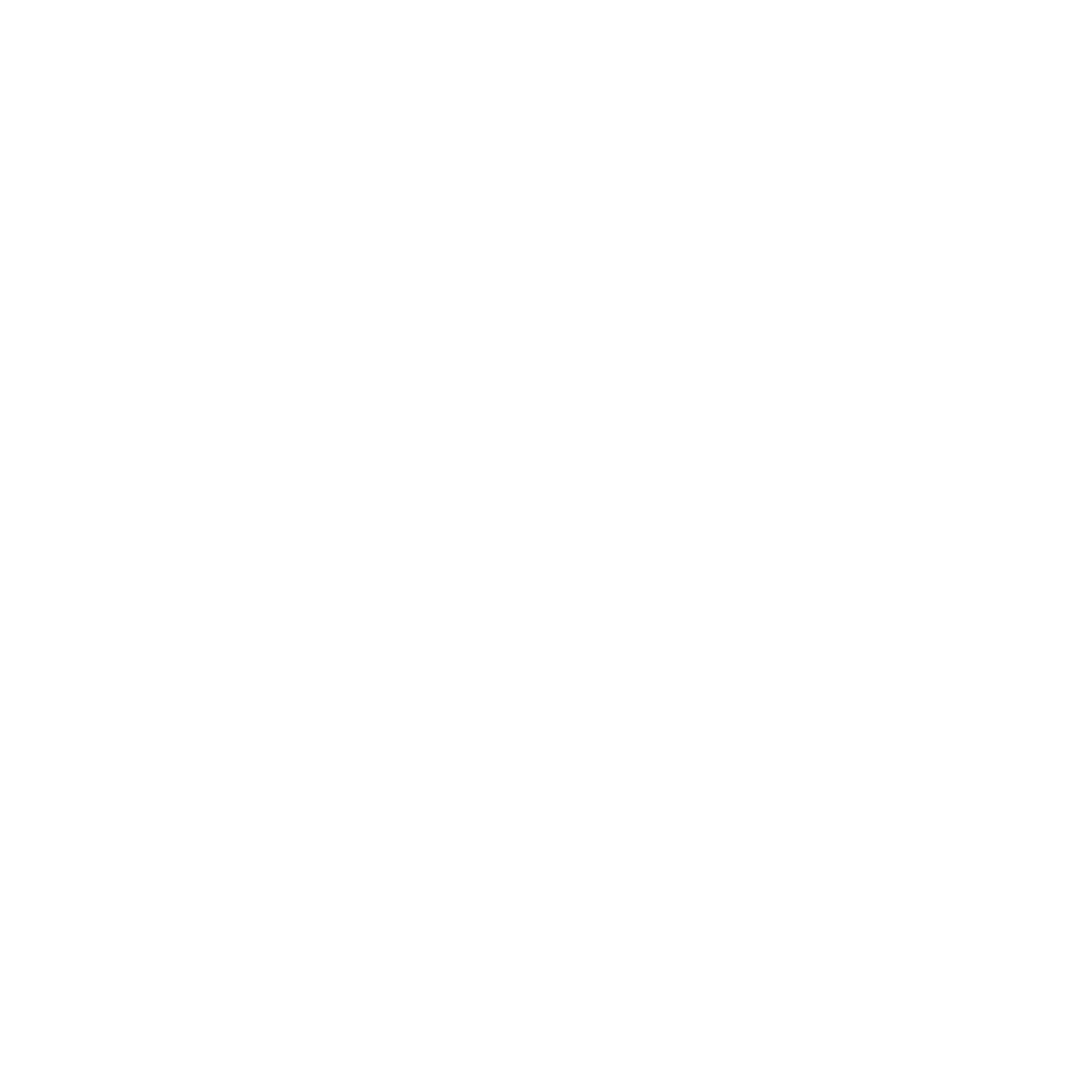What does the logo symbolize?
Observe the image inside the red bounding box and give a concise answer using a single word or phrase.

Innovation and creativity